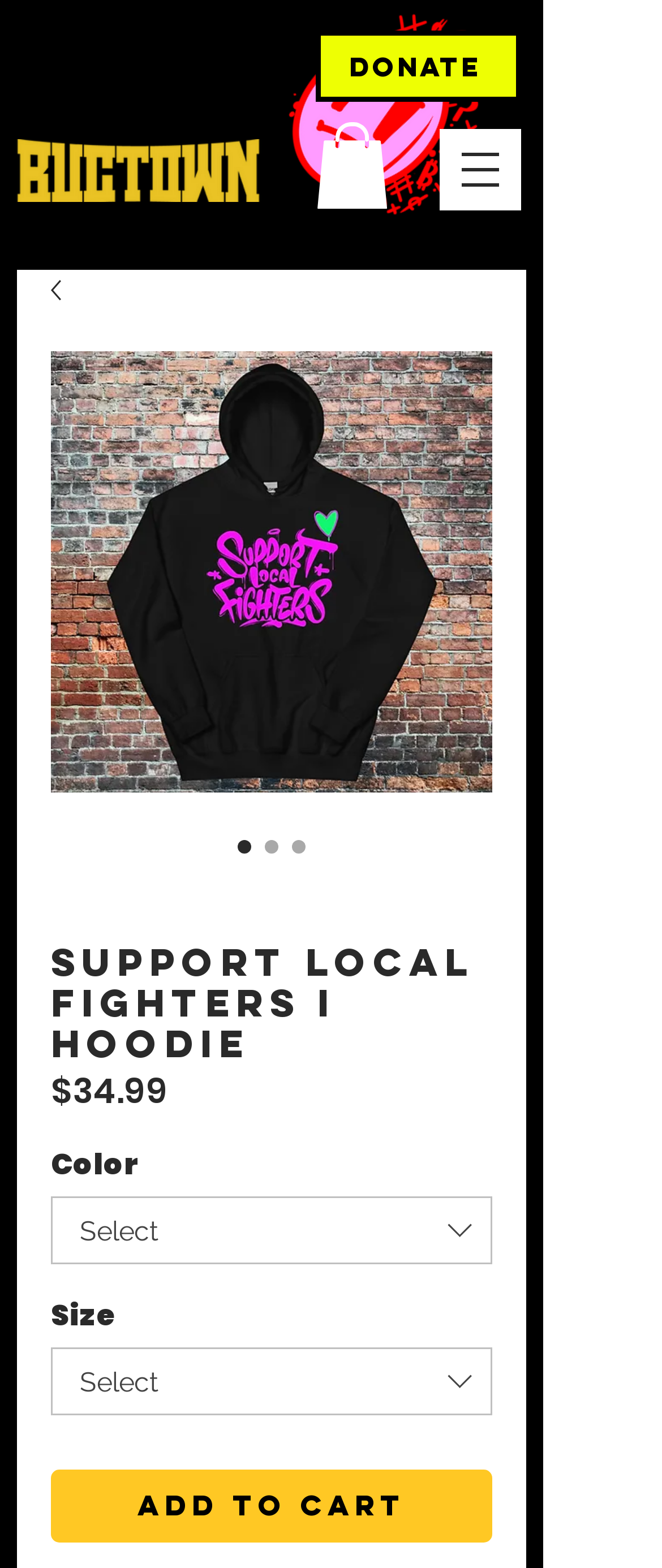Answer the question in a single word or phrase:
What is the price of the hoodie?

$34.99